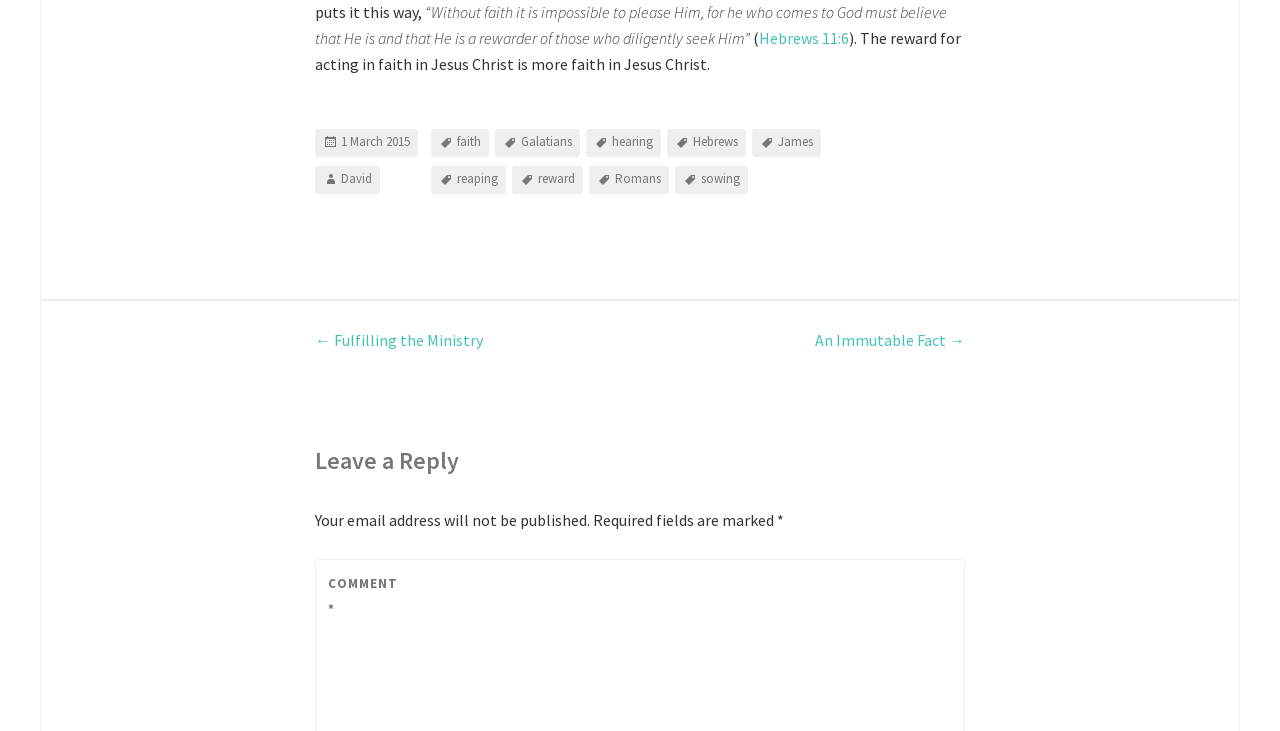Please identify the bounding box coordinates of the area that needs to be clicked to fulfill the following instruction: "Go to March 2015."

[0.246, 0.176, 0.327, 0.215]